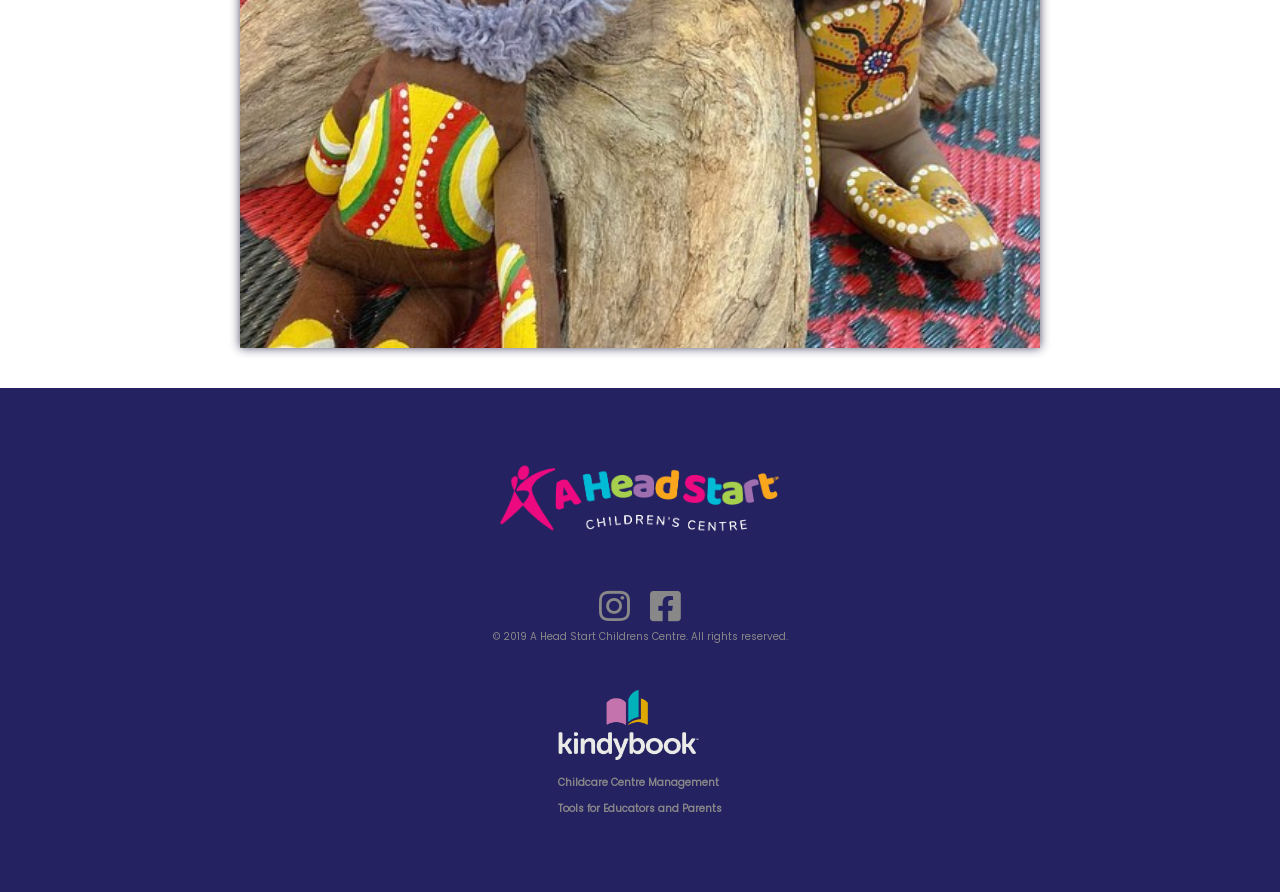How many icons are above the copyright text?
Please ensure your answer to the question is detailed and covers all necessary aspects.

Above the copyright text, there are two icons represented by '' and '', which are likely social media or navigation icons.